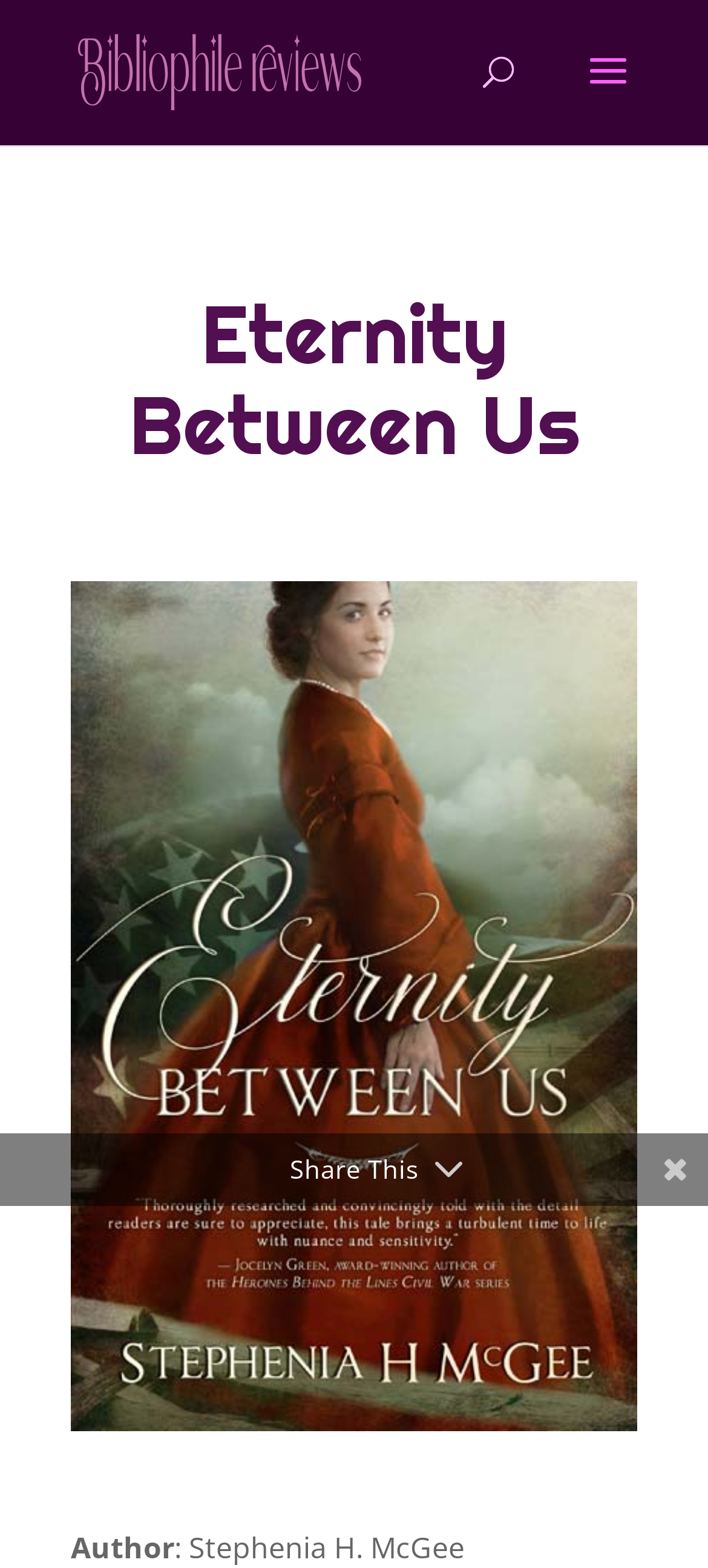Generate the text of the webpage's primary heading.

Eternity Between Us